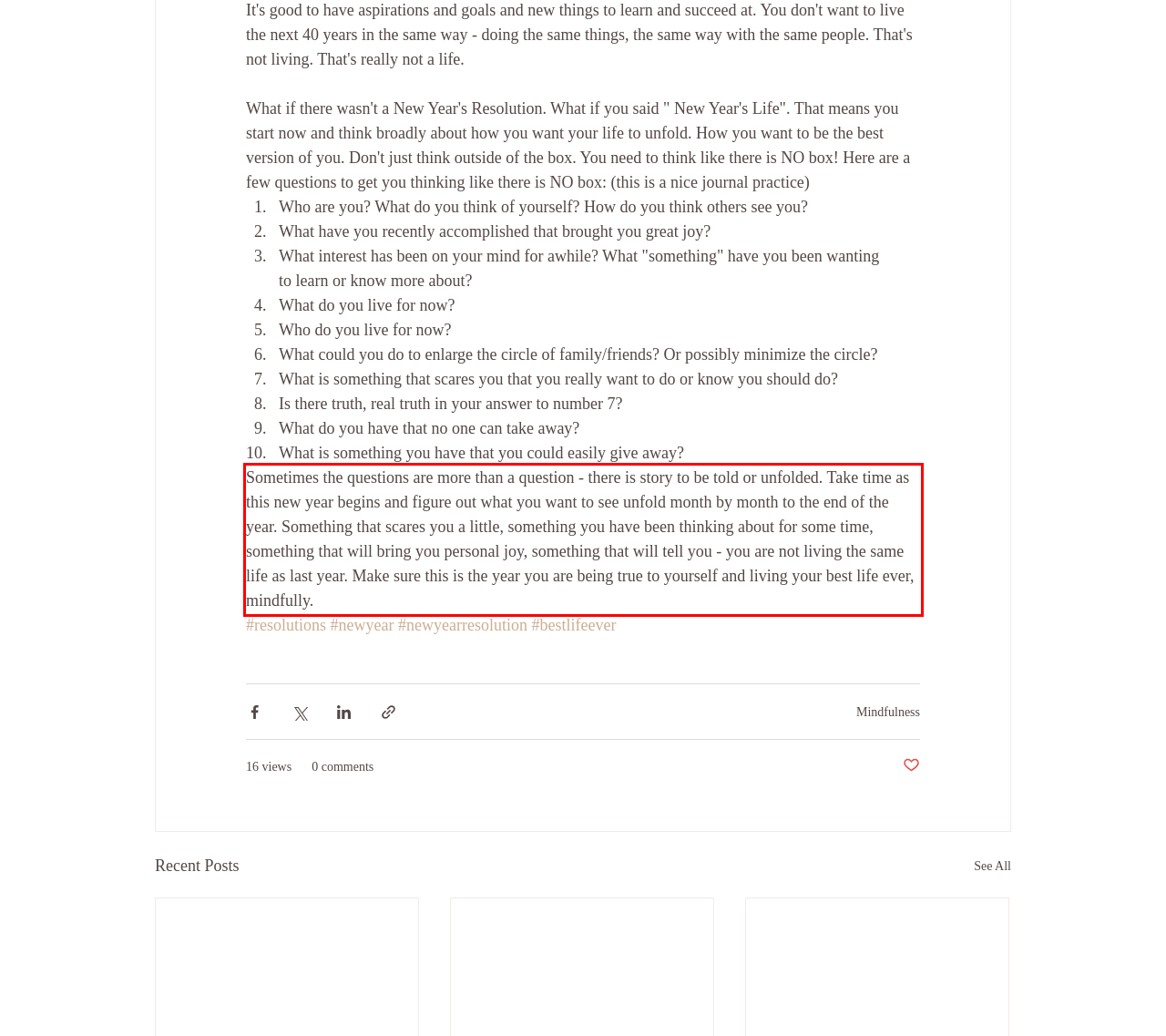You have a screenshot of a webpage with a red bounding box. Use OCR to generate the text contained within this red rectangle.

Sometimes the questions are more than a question - there is story to be told or unfolded. Take time as this new year begins and figure out what you want to see unfold month by month to the end of the year. Something that scares you a little, something you have been thinking about for some time, something that will bring you personal joy, something that will tell you - you are not living the same life as last year. Make sure this is the year you are being true to yourself and living your best life ever, mindfully.